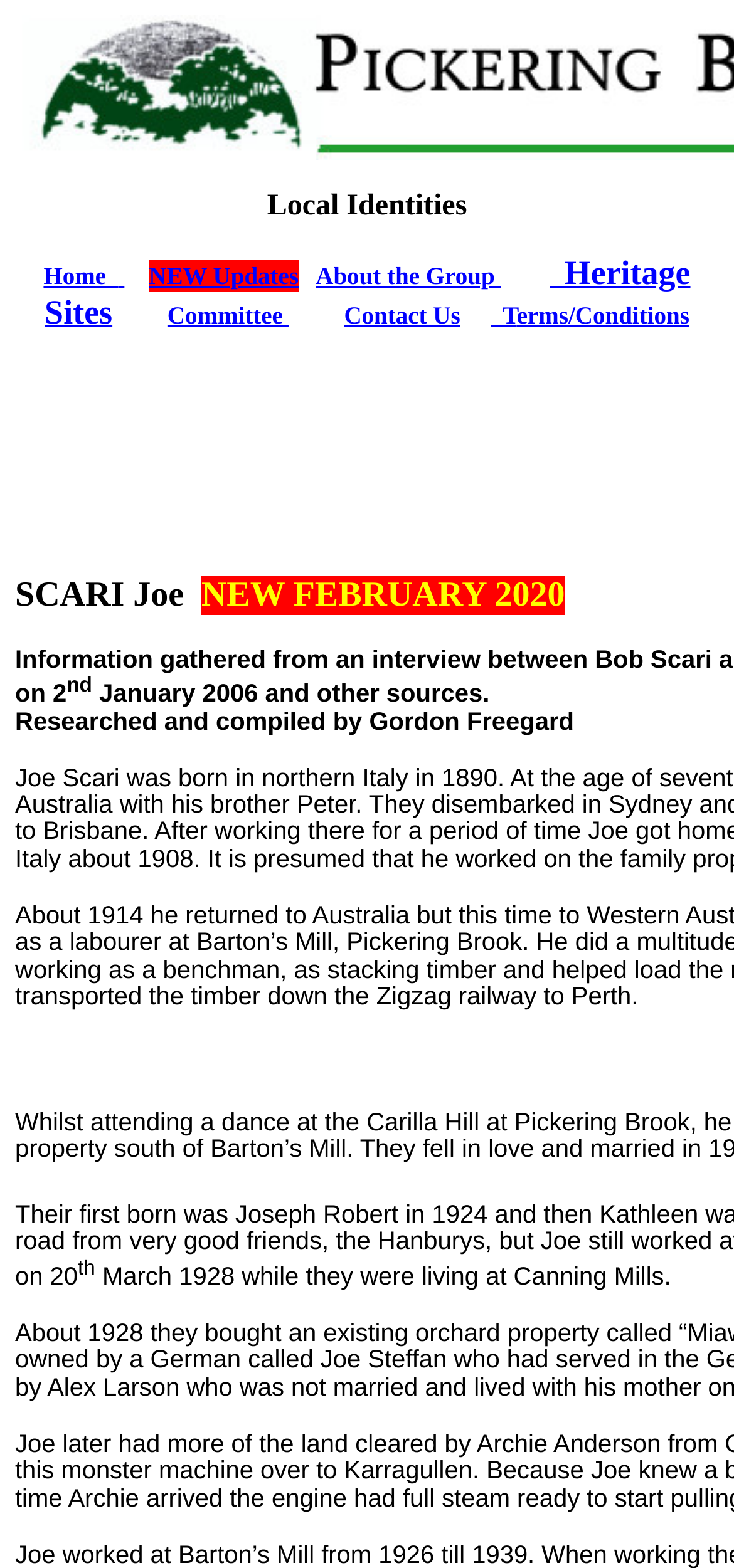Find the bounding box coordinates of the clickable element required to execute the following instruction: "learn about the group". Provide the coordinates as four float numbers between 0 and 1, i.e., [left, top, right, bottom].

[0.43, 0.167, 0.682, 0.185]